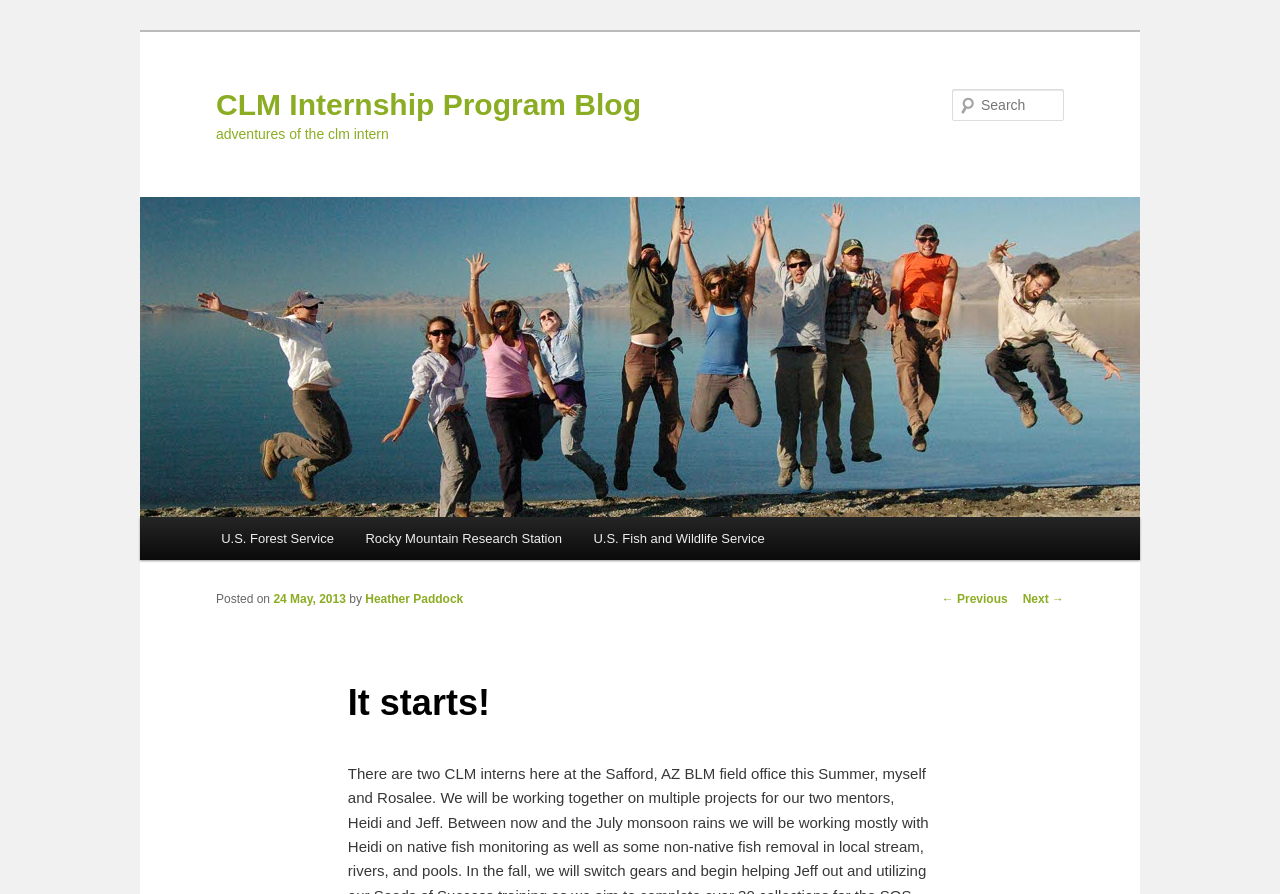What is the date of the blog post?
Give a single word or phrase as your answer by examining the image.

24 May, 2013